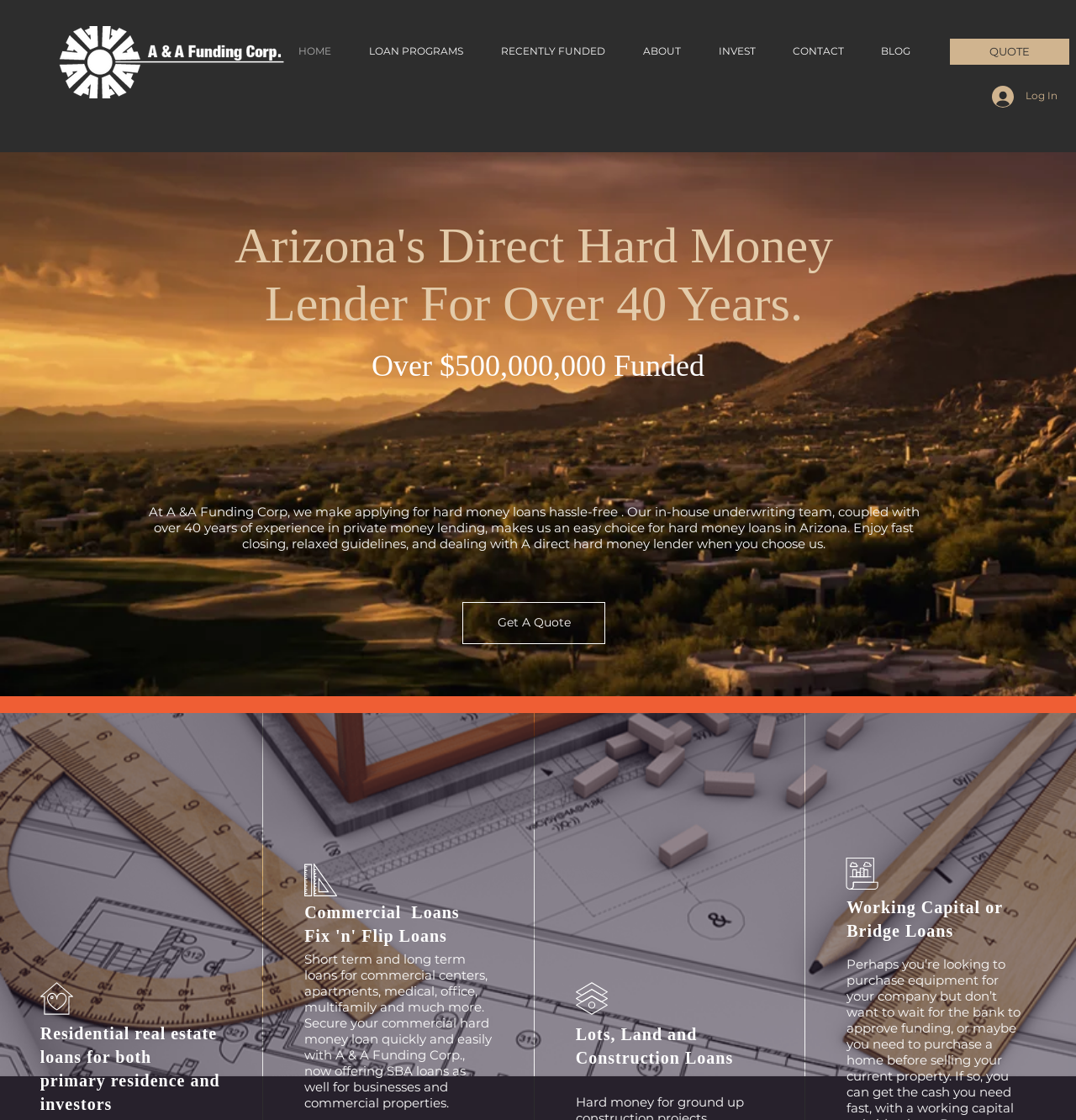Extract the text of the main heading from the webpage.

Arizona's Direct Hard Money Lender For Over 40 Years.